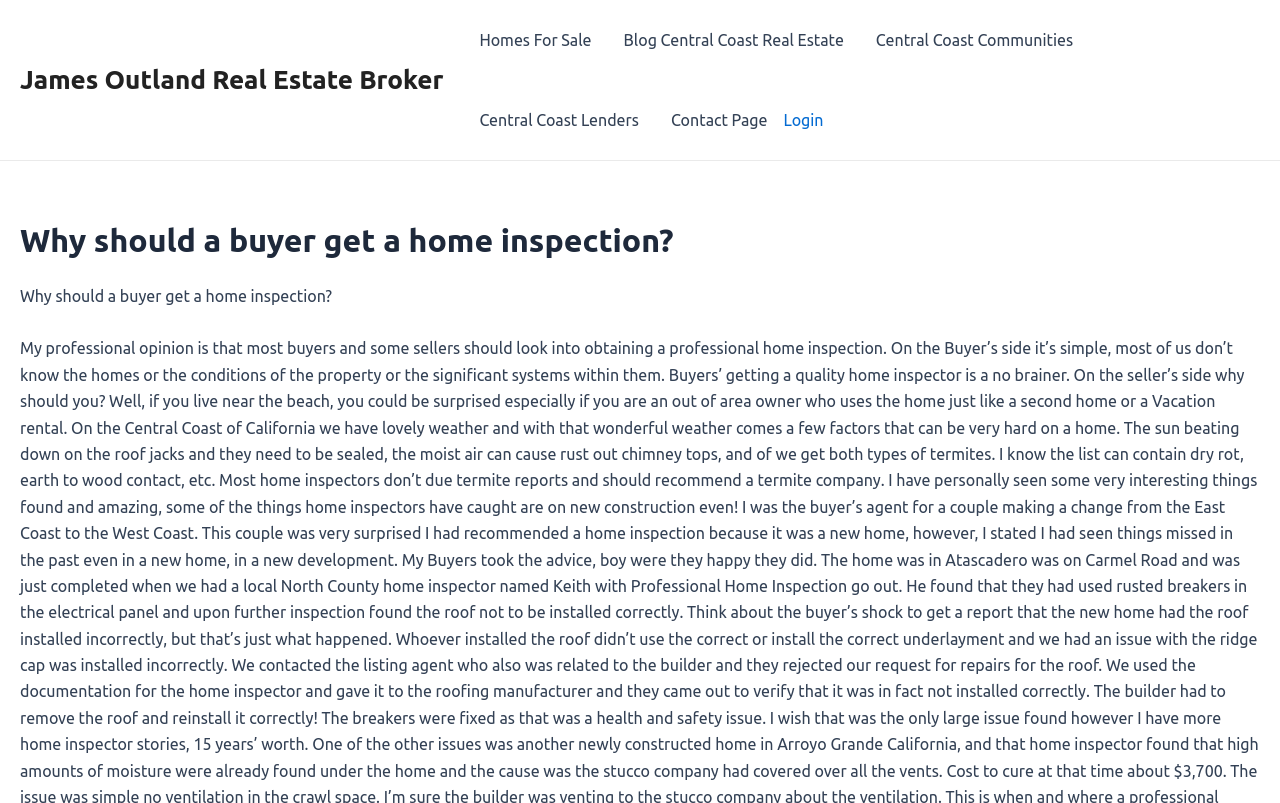Give a complete and precise description of the webpage's appearance.

The webpage appears to be a blog post or article discussing the importance of home inspections for buyers. At the top left of the page, there is a link to "James Outland Real Estate Broker". 

Below this link, there is a navigation menu that spans across the top of the page, containing six links: "Homes For Sale", "Blog Central Coast Real Estate", "Central Coast Communities", "Central Coast Lenders", "Contact Page", and "Login". These links are evenly spaced and take up the majority of the top section of the page.

The main content of the page is headed by a title, "Why should a buyer get a home inspection?", which is centered near the top of the page. This title is followed by the article's content, which is not explicitly described in the accessibility tree. However, based on the meta description, it appears to be a professional opinion on the importance of home inspections for buyers and some sellers.